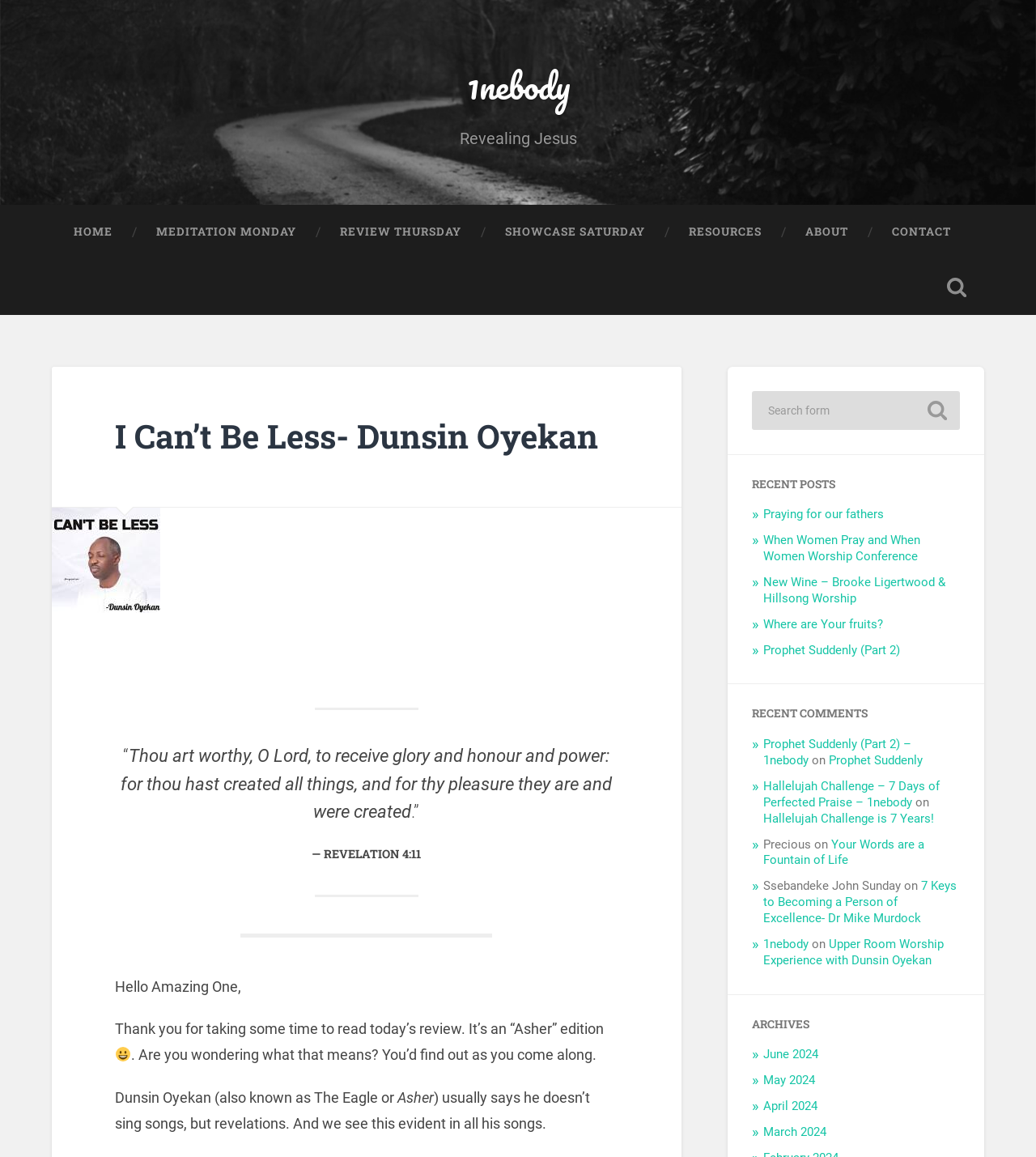Select the bounding box coordinates of the element I need to click to carry out the following instruction: "Search for something".

[0.726, 0.338, 0.927, 0.371]